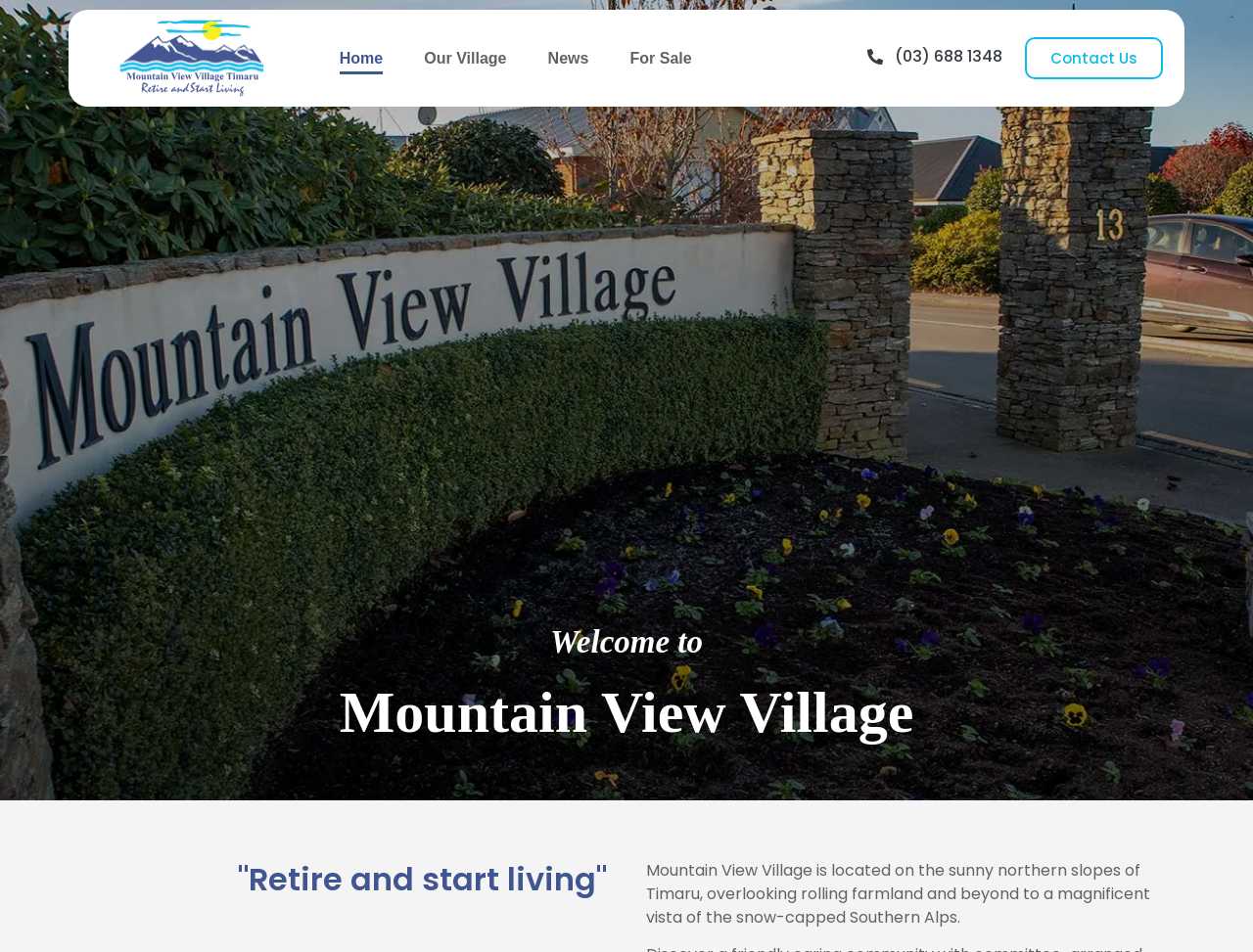Find the primary header on the webpage and provide its text.

Mountain View Village